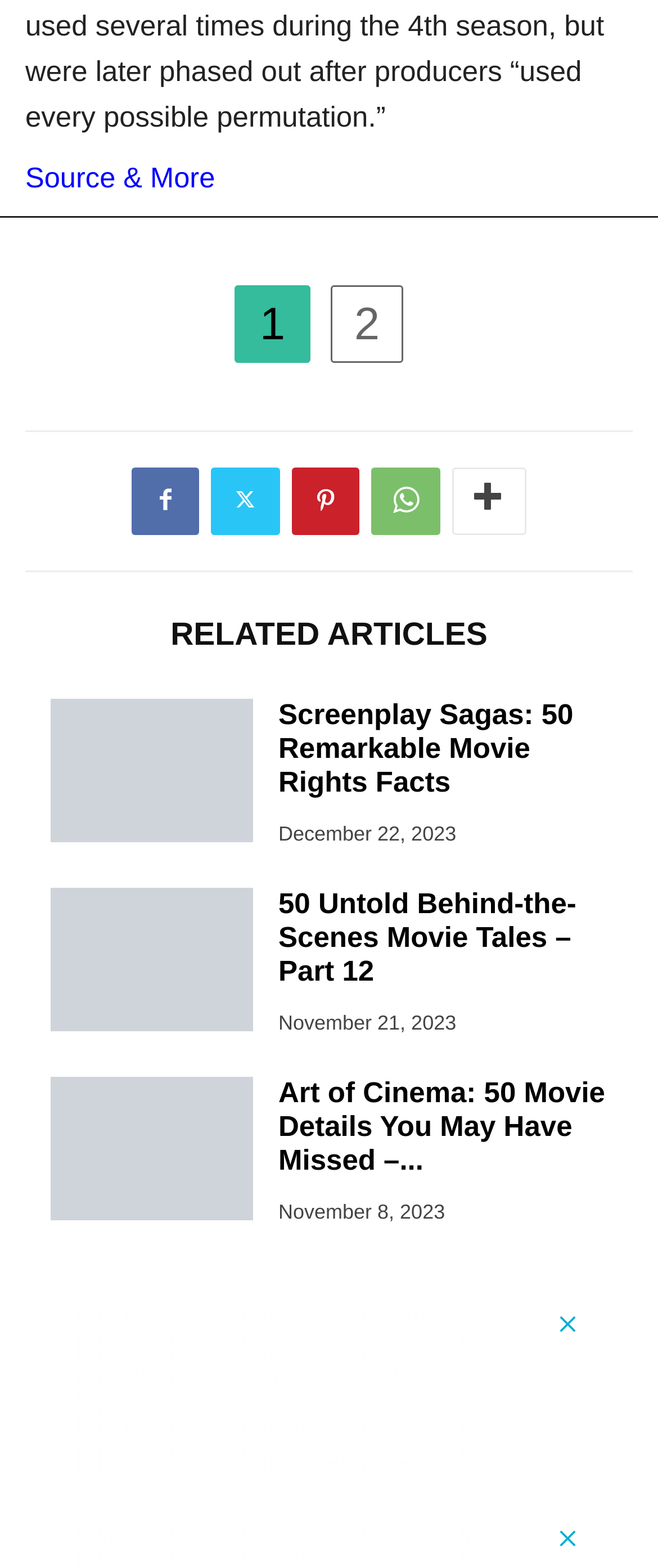Please specify the bounding box coordinates of the region to click in order to perform the following instruction: "Click on '50 Untold Behind-the-Scenes Movie Tales – Part 12'".

[0.077, 0.767, 0.385, 0.863]